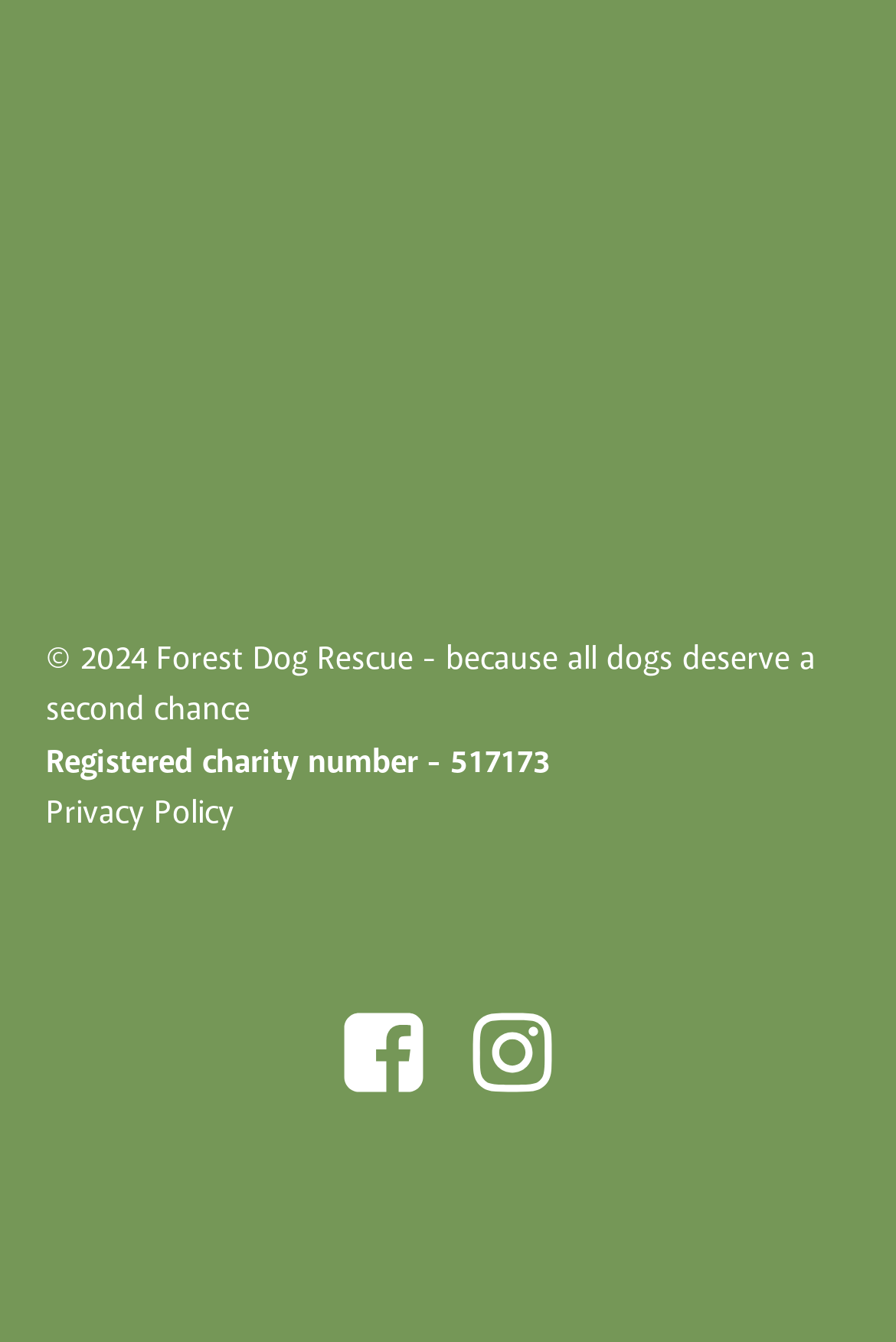What is the name of the charity?
Answer with a single word or short phrase according to what you see in the image.

Forest Dog Rescue